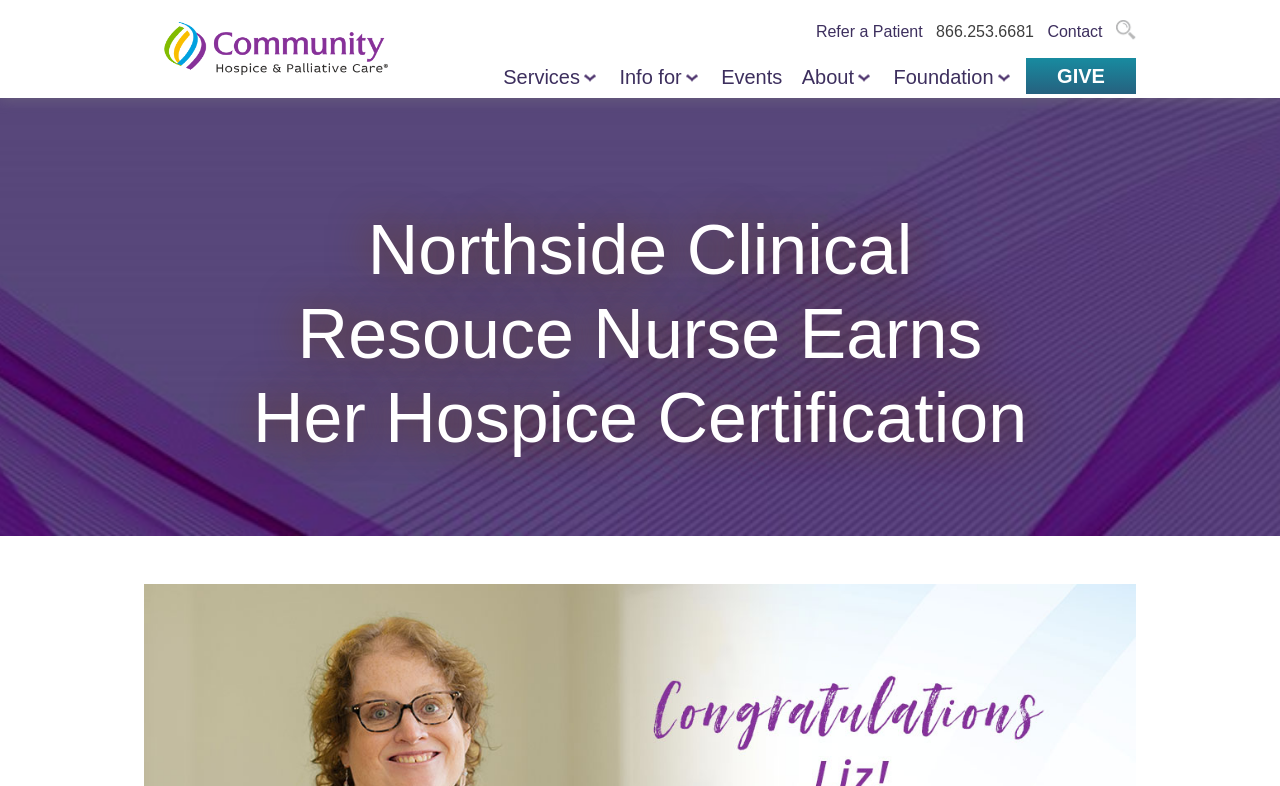What is the campus where Liz Brown works?
Answer the question with a single word or phrase derived from the image.

Northside